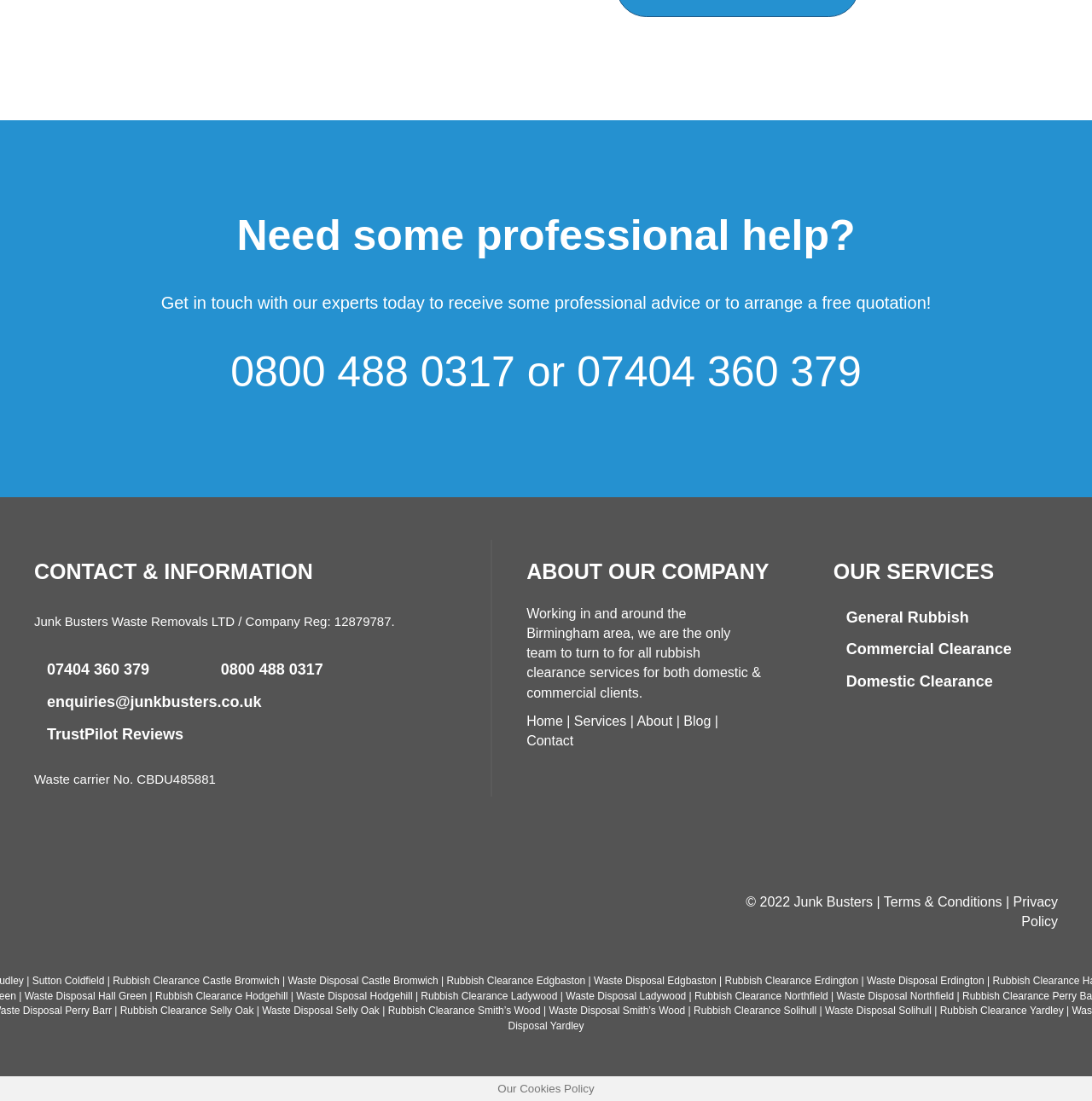Show the bounding box coordinates for the HTML element described as: "About".

[0.583, 0.648, 0.616, 0.661]